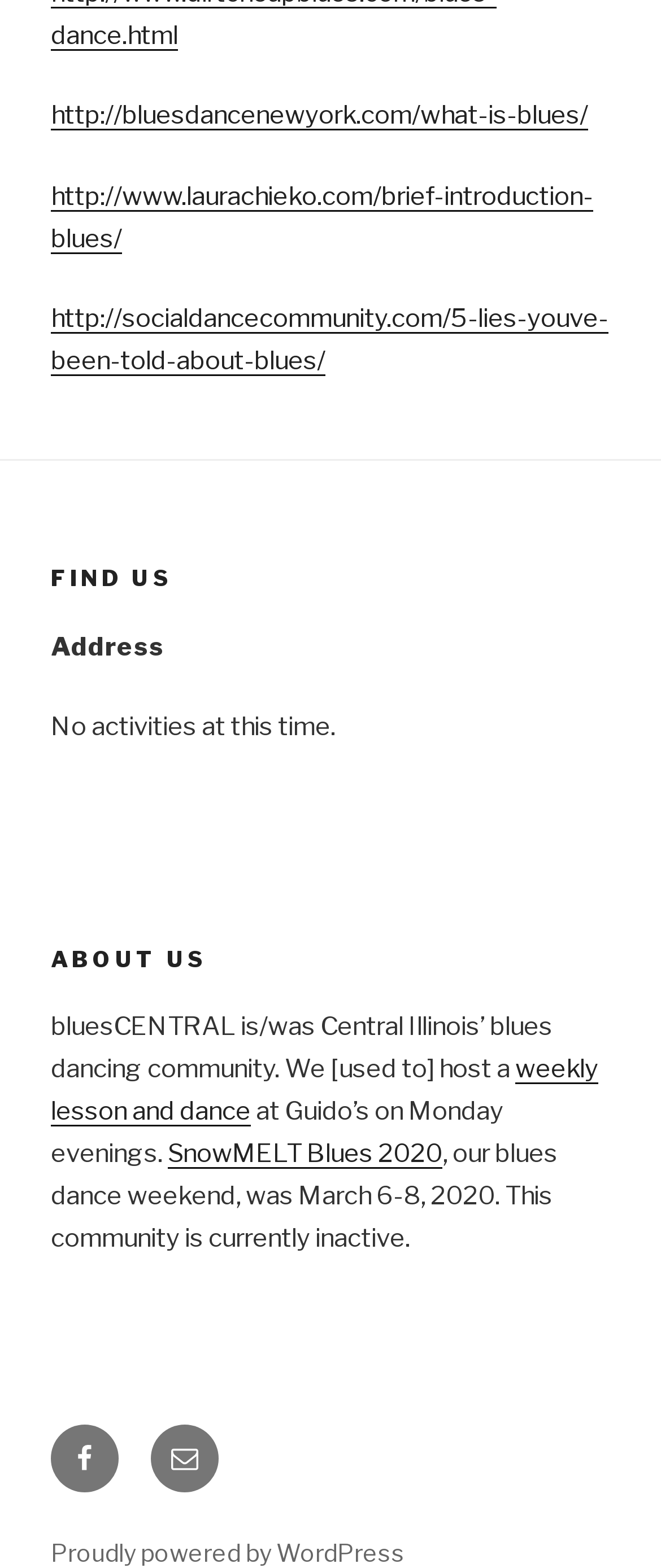What is the platform that powers the website?
Offer a detailed and full explanation in response to the question.

I found the answer by looking at the link text at the bottom of the page, which states 'Proudly powered by WordPress'.